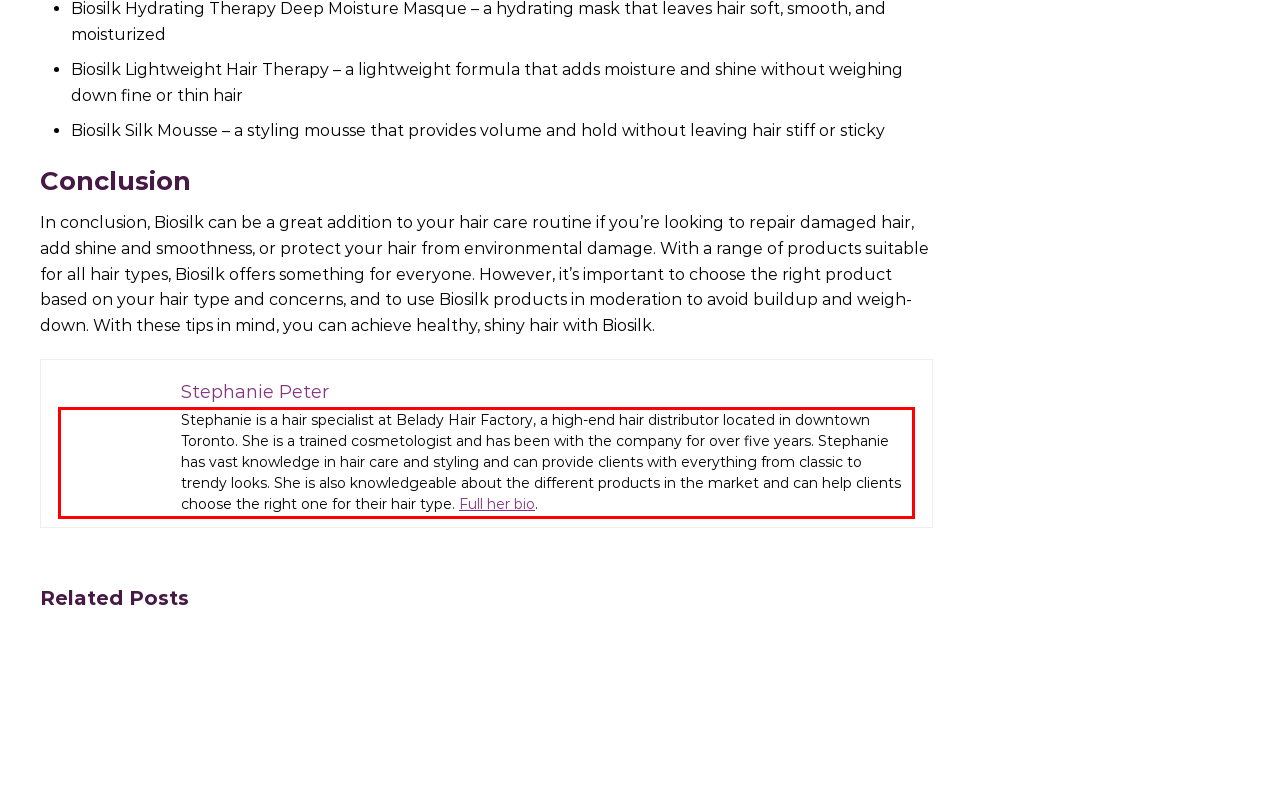Please perform OCR on the UI element surrounded by the red bounding box in the given webpage screenshot and extract its text content.

Stephanie is a hair specialist at Belady Hair Factory, a high-end hair distributor located in downtown Toronto. She is a trained cosmetologist and has been with the company for over five years. Stephanie has vast knowledge in hair care and styling and can provide clients with everything from classic to trendy looks. She is also knowledgeable about the different products in the market and can help clients choose the right one for their hair type. Full her bio.